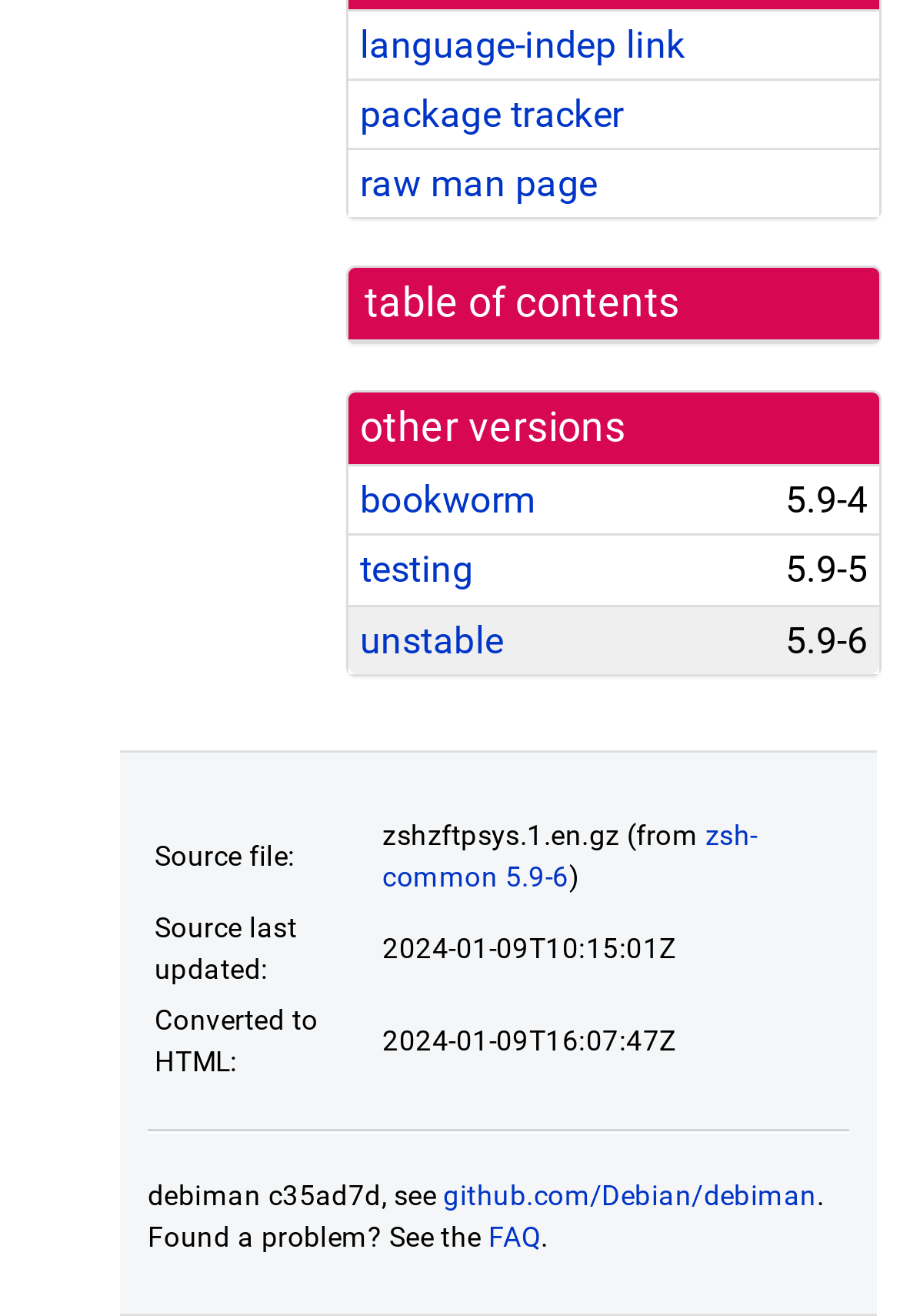What is the name of the package tracker?
Please provide an in-depth and detailed response to the question.

I found the answer by looking at the links at the top of the page, and one of them is labeled 'package tracker'.